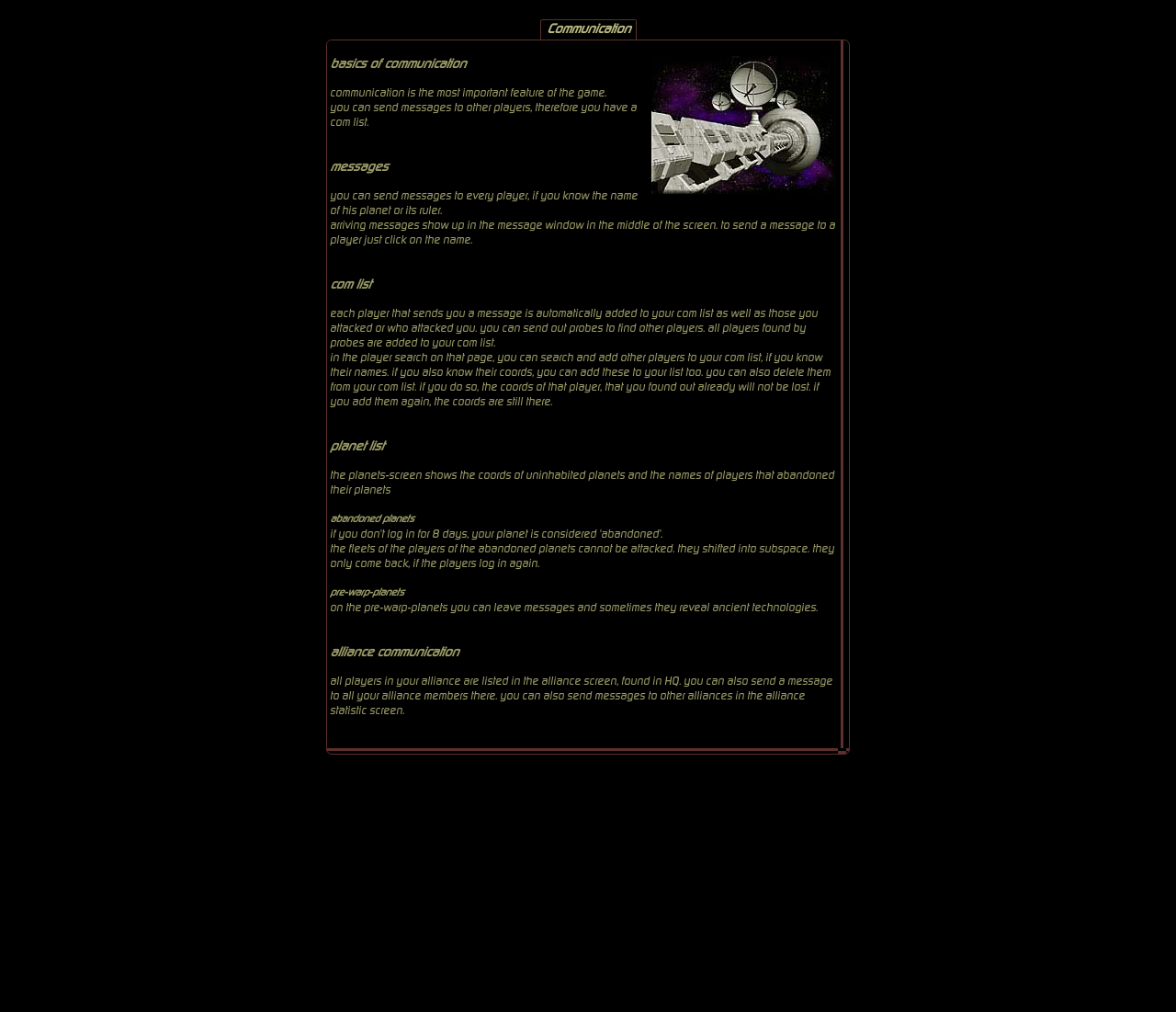Please answer the following query using a single word or phrase: 
What can you find on pre-warp-planets?

Ancient technologies